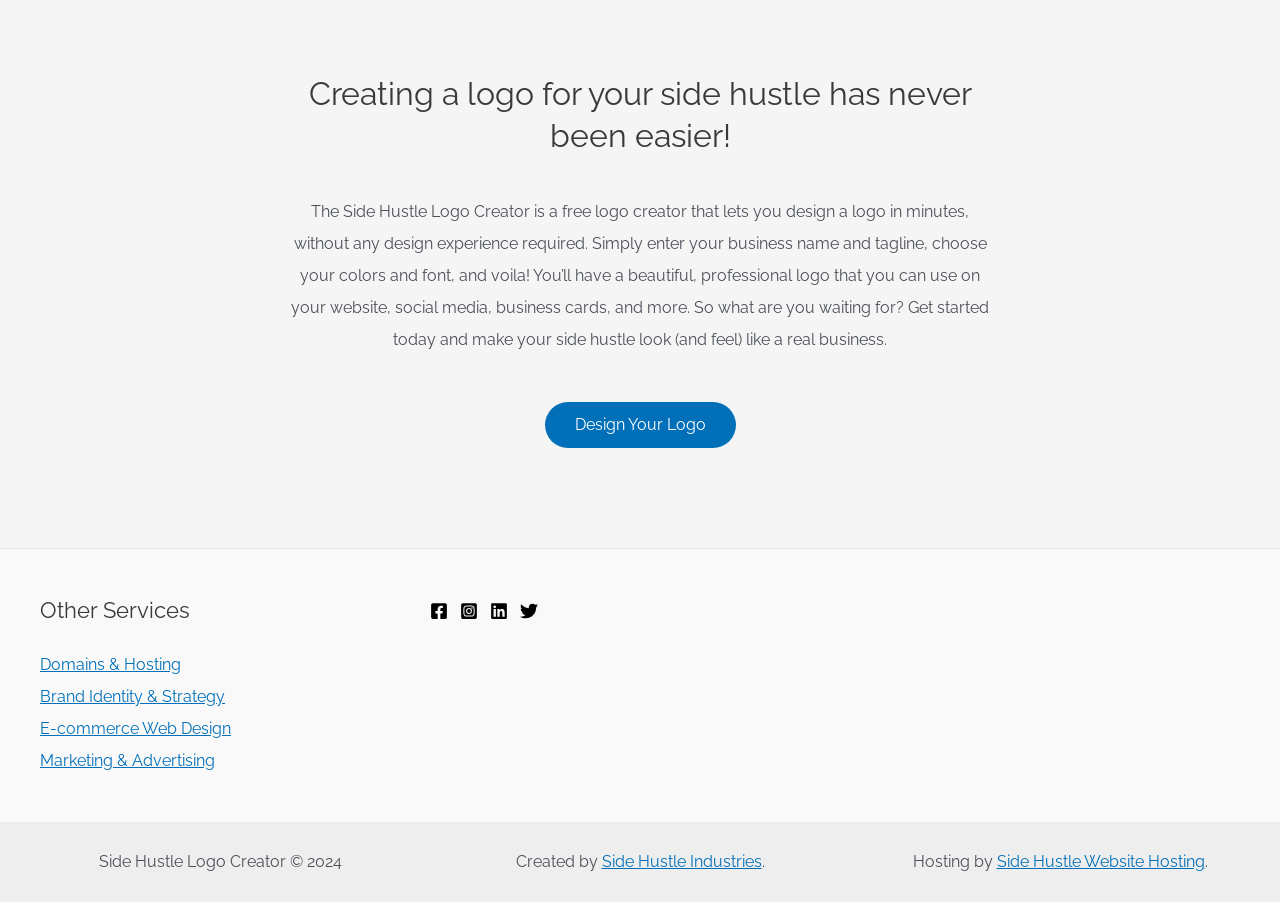Determine the bounding box coordinates for the UI element matching this description: "Domains & Hosting".

[0.031, 0.726, 0.141, 0.747]